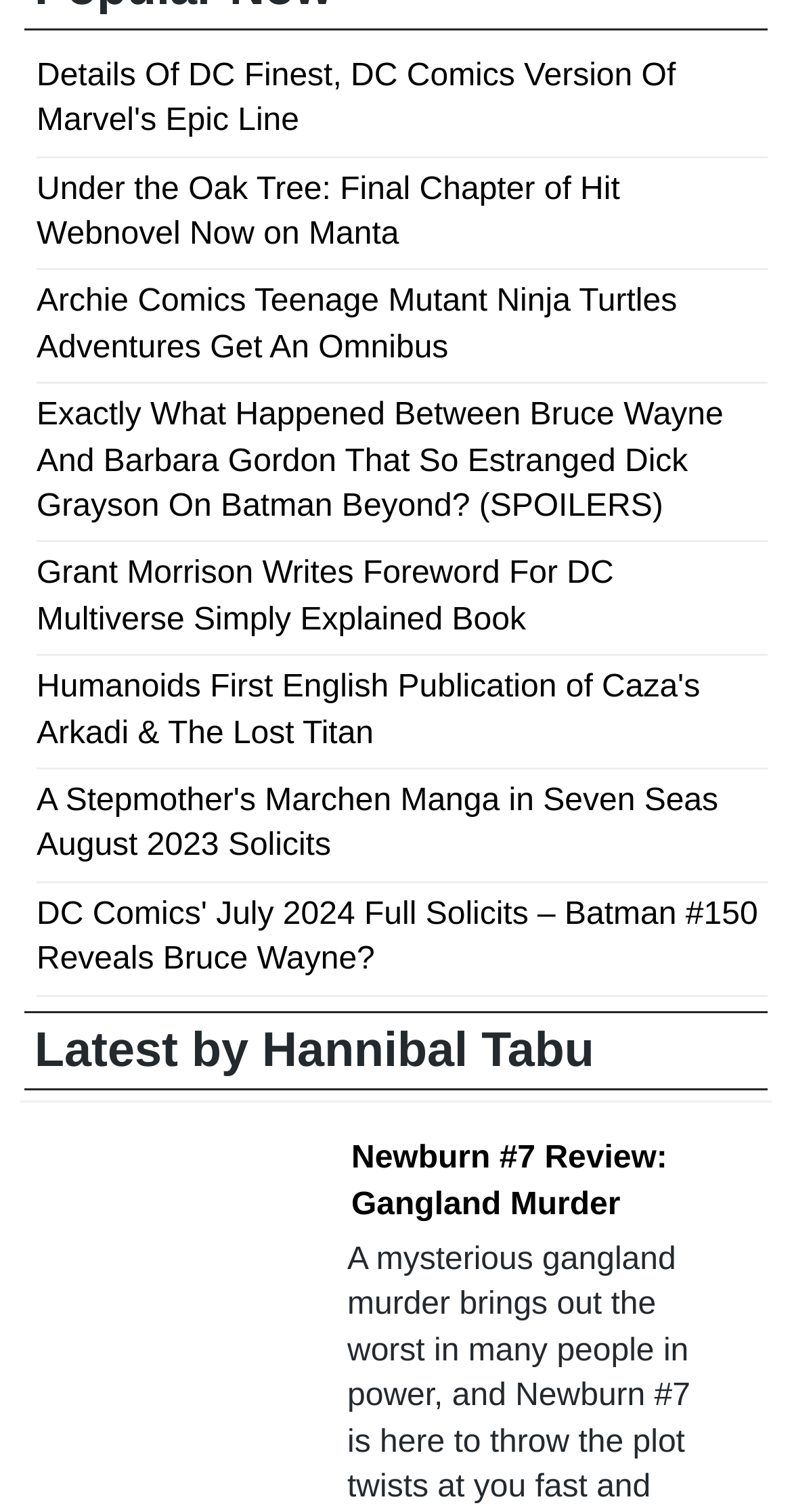Based on the element description: "Latest by Hannibal Tabu", identify the UI element and provide its bounding box coordinates. Use four float numbers between 0 and 1, [left, top, right, bottom].

[0.044, 0.676, 0.75, 0.712]